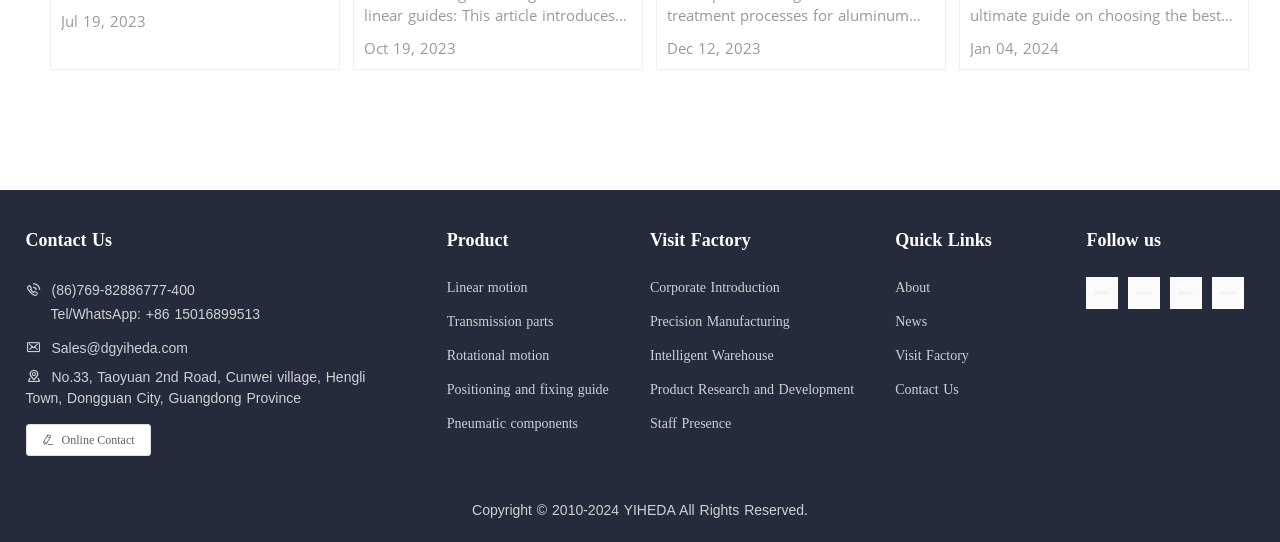Please mark the clickable region by giving the bounding box coordinates needed to complete this instruction: "Click on the 'Training Programs' tab".

None